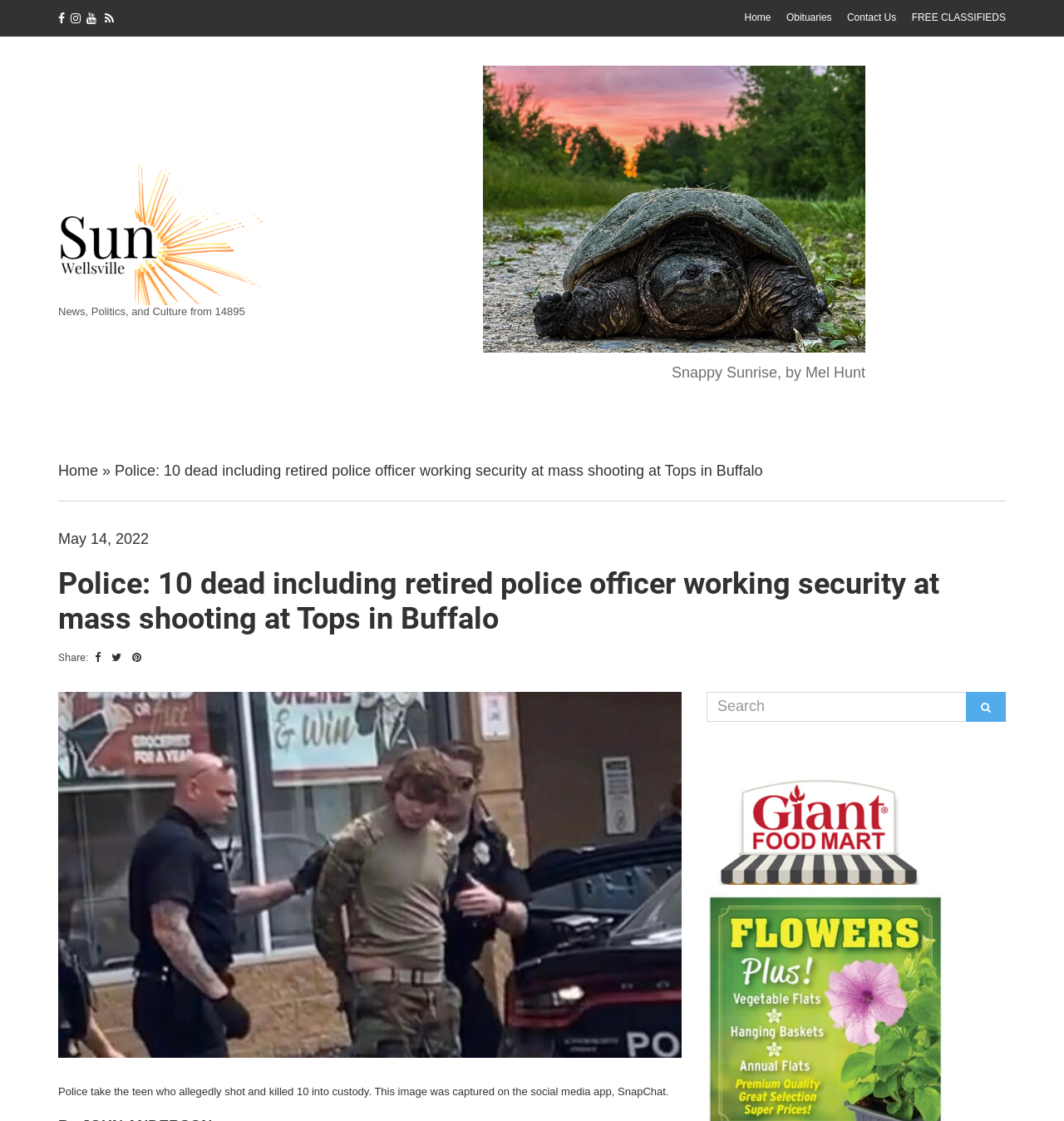Answer this question in one word or a short phrase: What is the date of the news article?

May 14, 2022